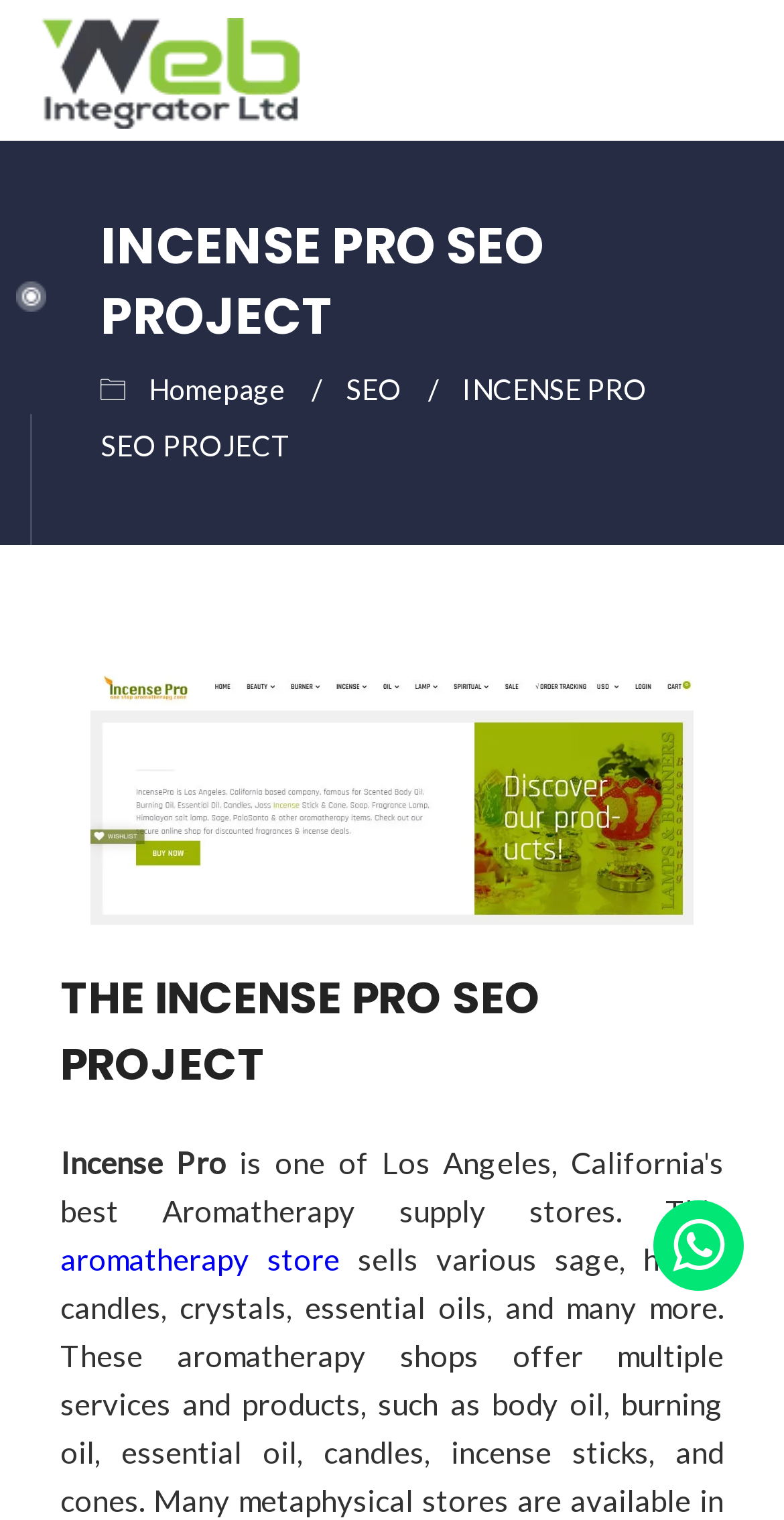What is the name of the aromatherapy store?
Please provide a full and detailed response to the question.

The name of the aromatherapy store can be found in the link element with the text 'aromatherapy store' which is located below the heading 'THE INCENSE PRO SEO PROJECT'.